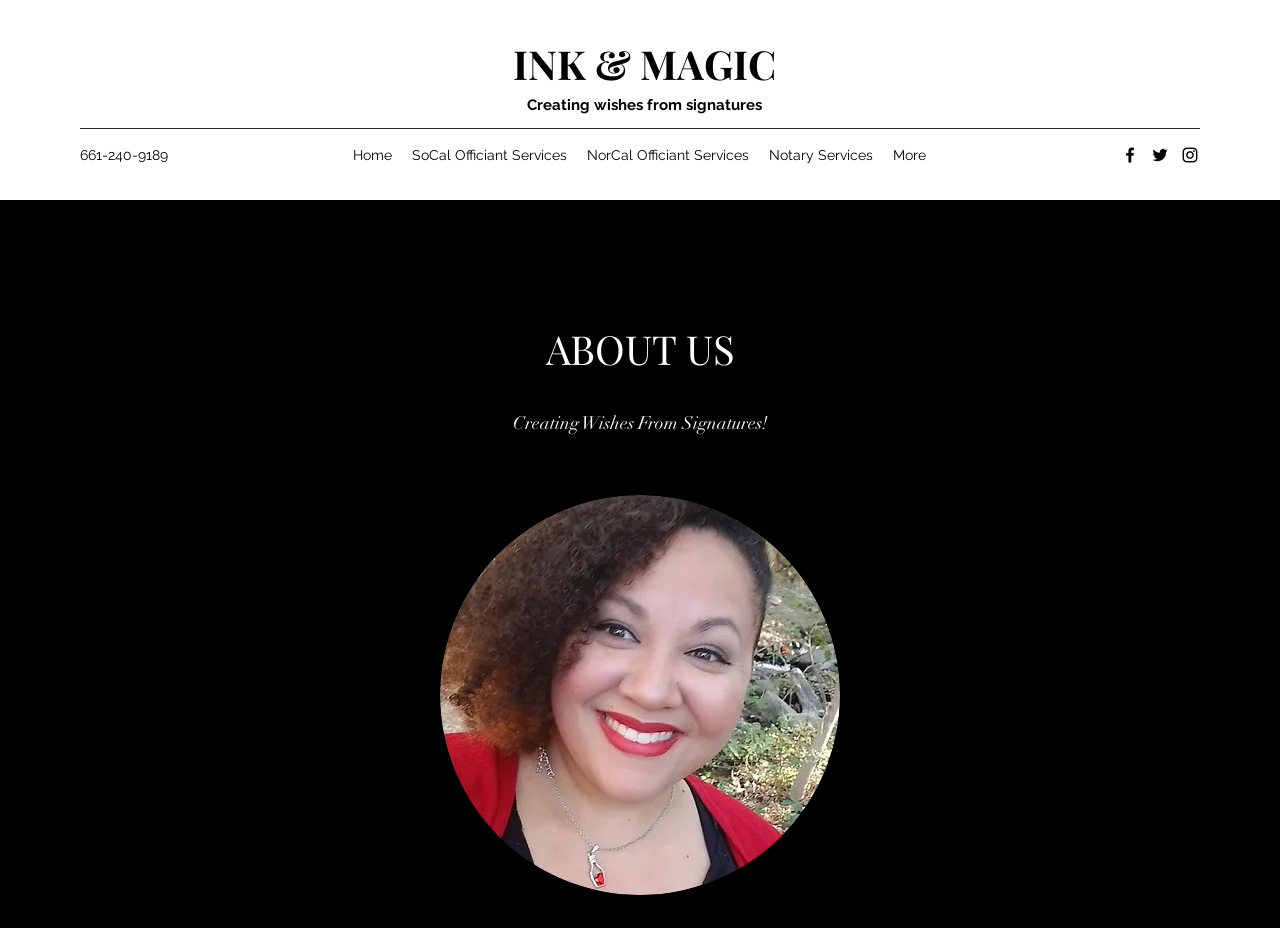Use a single word or phrase to answer the following:
What is the name of the owner of Ink & Magic?

Candice